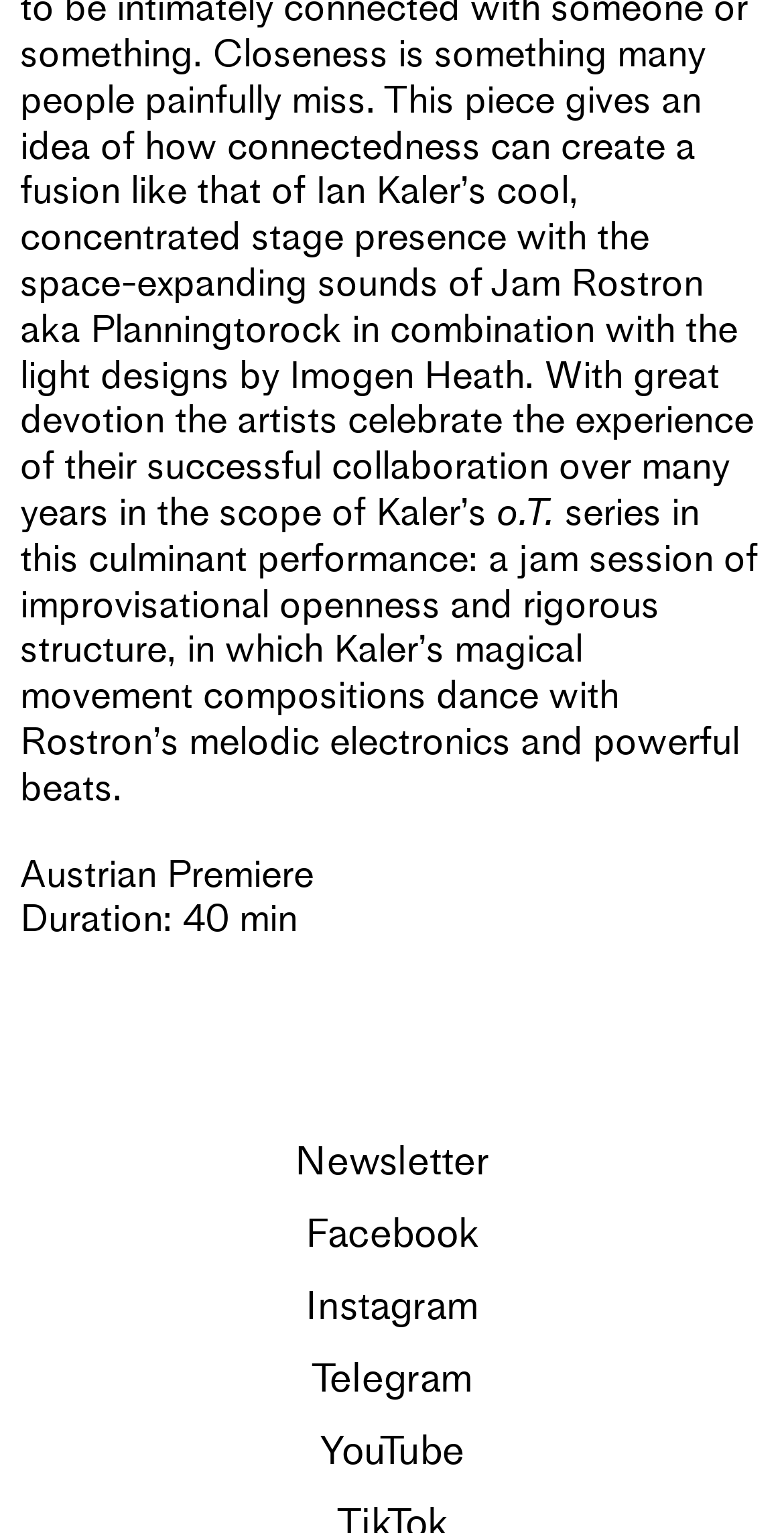Pinpoint the bounding box coordinates of the clickable area necessary to execute the following instruction: "Check the imprint". The coordinates should be given as four float numbers between 0 and 1, namely [left, top, right, bottom].

[0.051, 0.39, 0.21, 0.43]